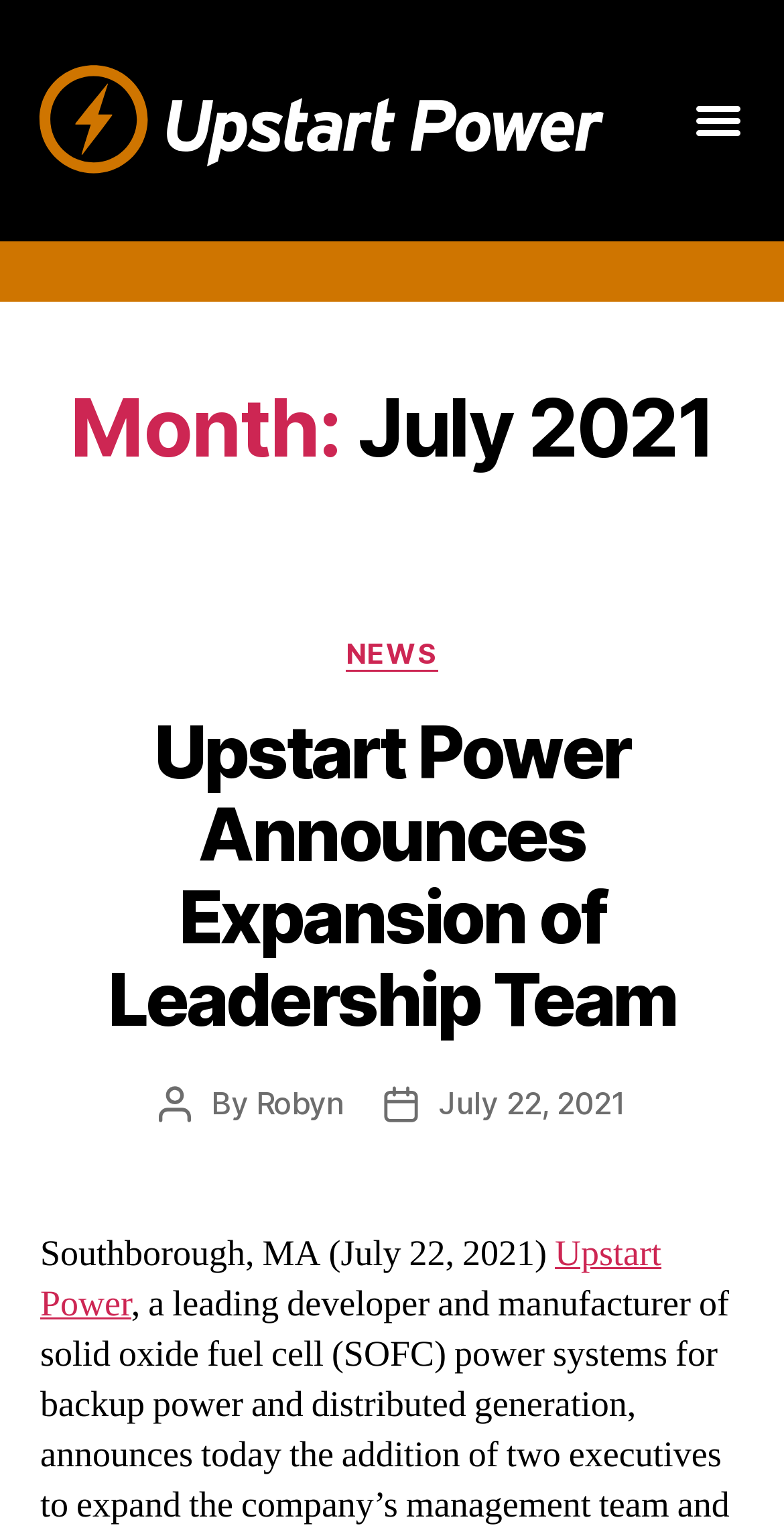Based on what you see in the screenshot, provide a thorough answer to this question: What is the name of the company mentioned in the news article?

I found the answer by looking at the section below the news title, where it says 'Upstart Power Announces Expansion of Leadership Team'. This suggests that the company mentioned in the news article is Upstart Power.